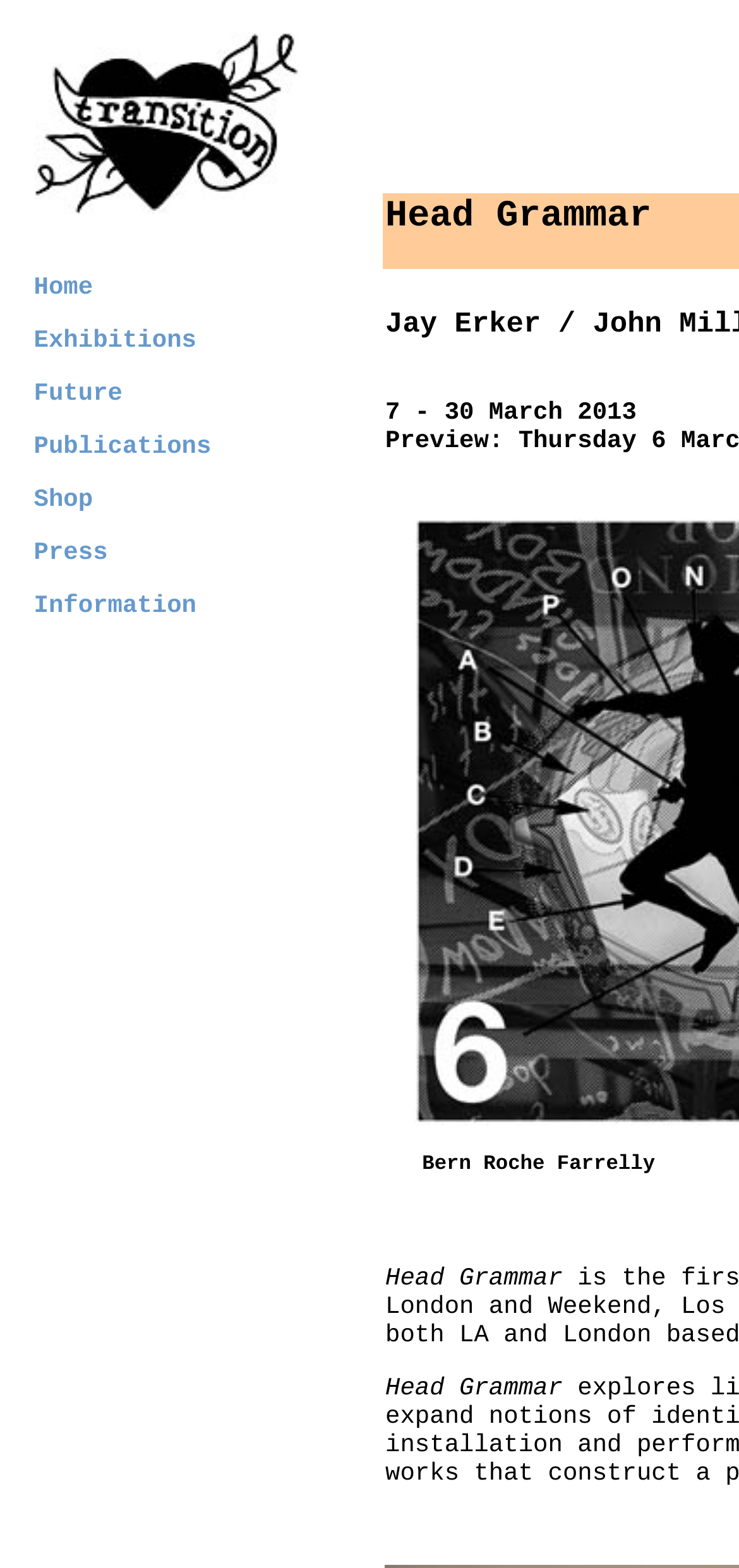Create a detailed narrative of the webpage’s visual and textual elements.

The webpage is titled "Head Grammar" and appears to be a website for an art exhibition or gallery. At the top, there is a navigation menu with 7 links: "Home", "Exhibitions", "Future", "Publications", "Shop", "Press", and "Information". These links are arranged horizontally, with a small image on the left side of the menu. 

Below the navigation menu, there is a large empty space, taking up most of the webpage. At the bottom of this space, there are three lines of text. The first line reads "7 - 30 March 2013", which appears to be a date range for an exhibition. The second line reads "Head Grammar", which is likely the title of the exhibition. The third line is a single blank space.